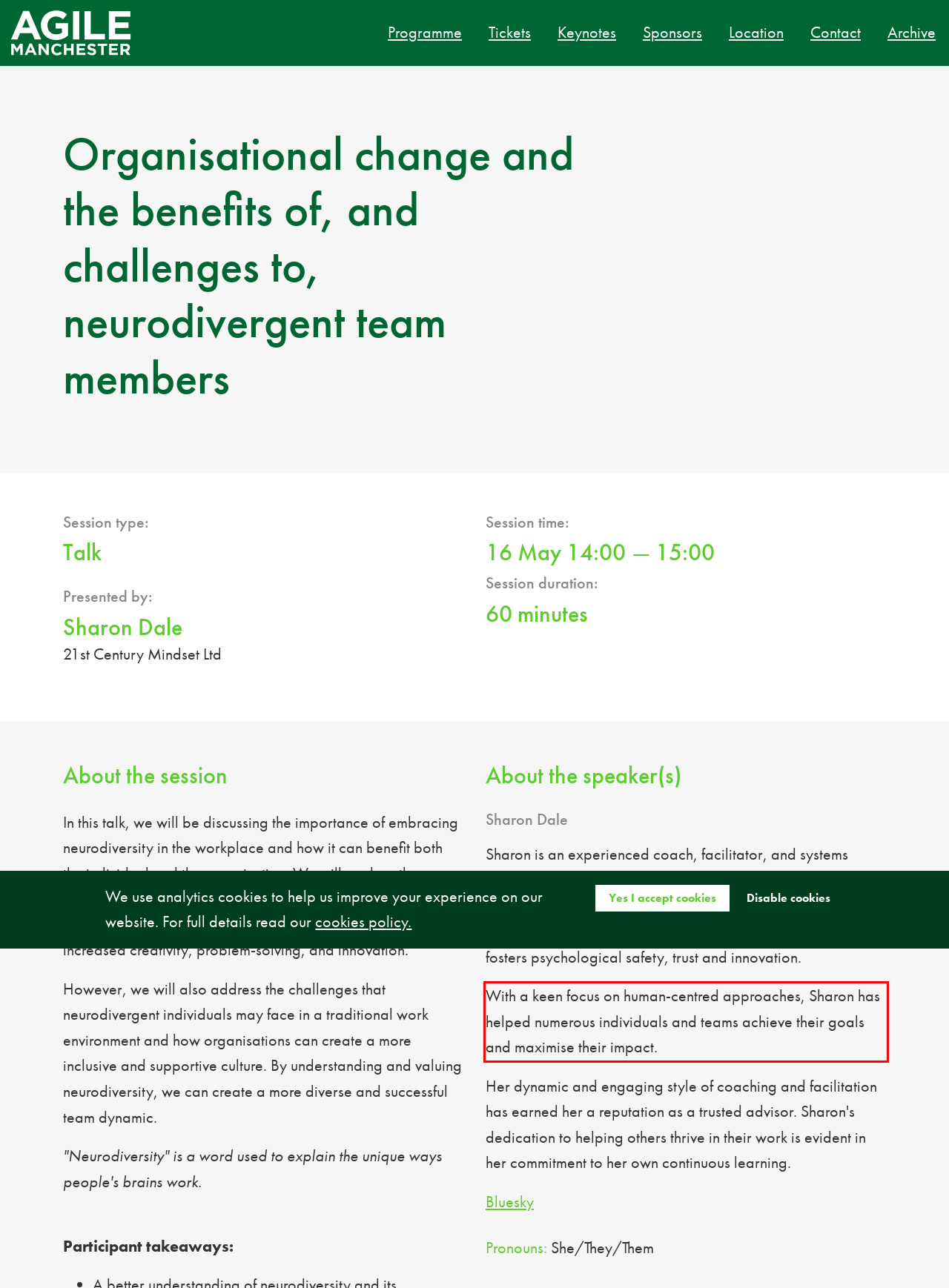Identify the red bounding box in the webpage screenshot and perform OCR to generate the text content enclosed.

With a keen focus on human-centred approaches, Sharon has helped numerous individuals and teams achieve their goals and maximise their impact.